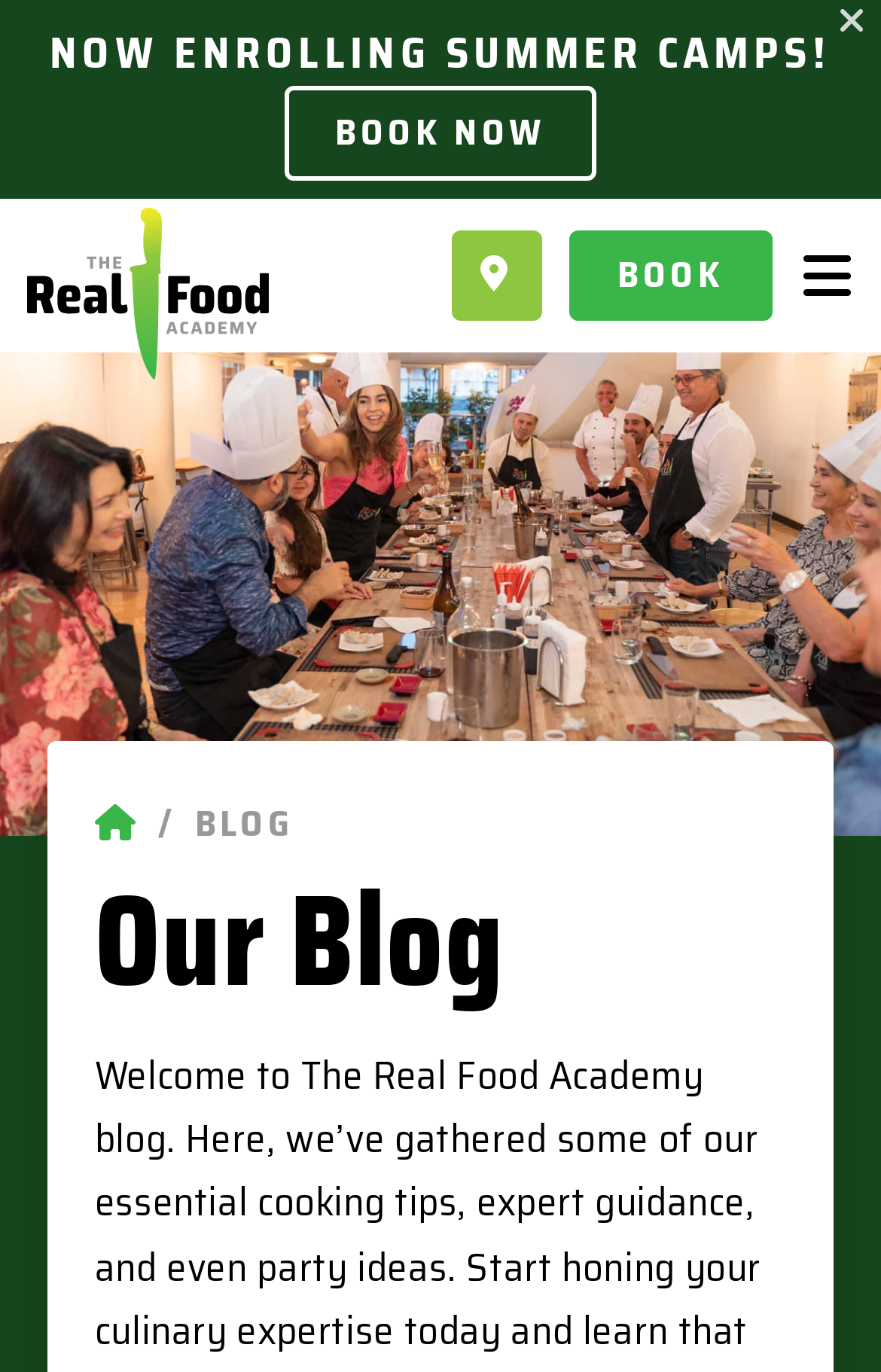Determine the bounding box coordinates for the region that must be clicked to execute the following instruction: "Read the blog".

[0.053, 0.494, 0.947, 0.575]